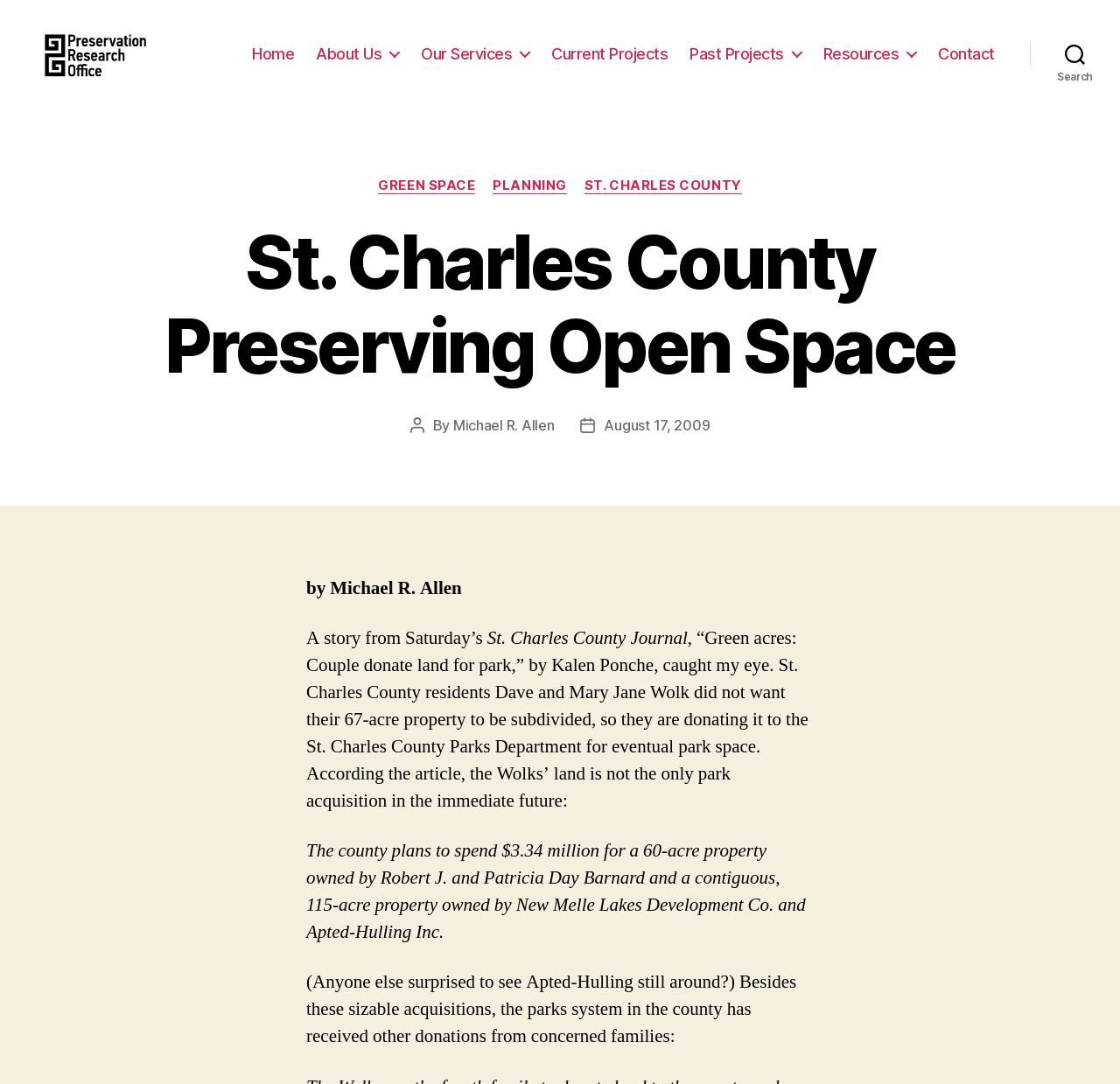Please identify the bounding box coordinates of the element I should click to complete this instruction: 'Read about Past Projects'. The coordinates should be given as four float numbers between 0 and 1, like this: [left, top, right, bottom].

[0.616, 0.05, 0.716, 0.068]